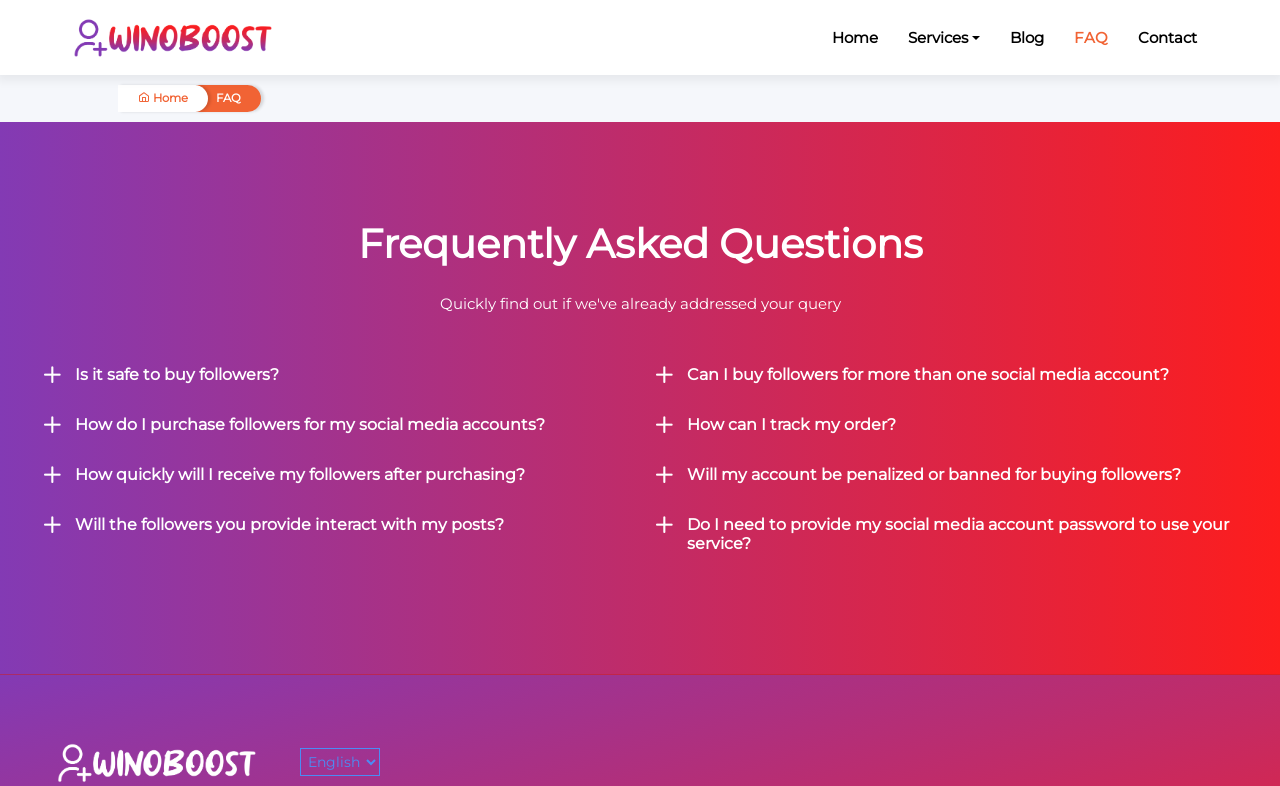Answer with a single word or phrase: 
How long does it take to receive followers after purchasing?

1 hour to 8 hours